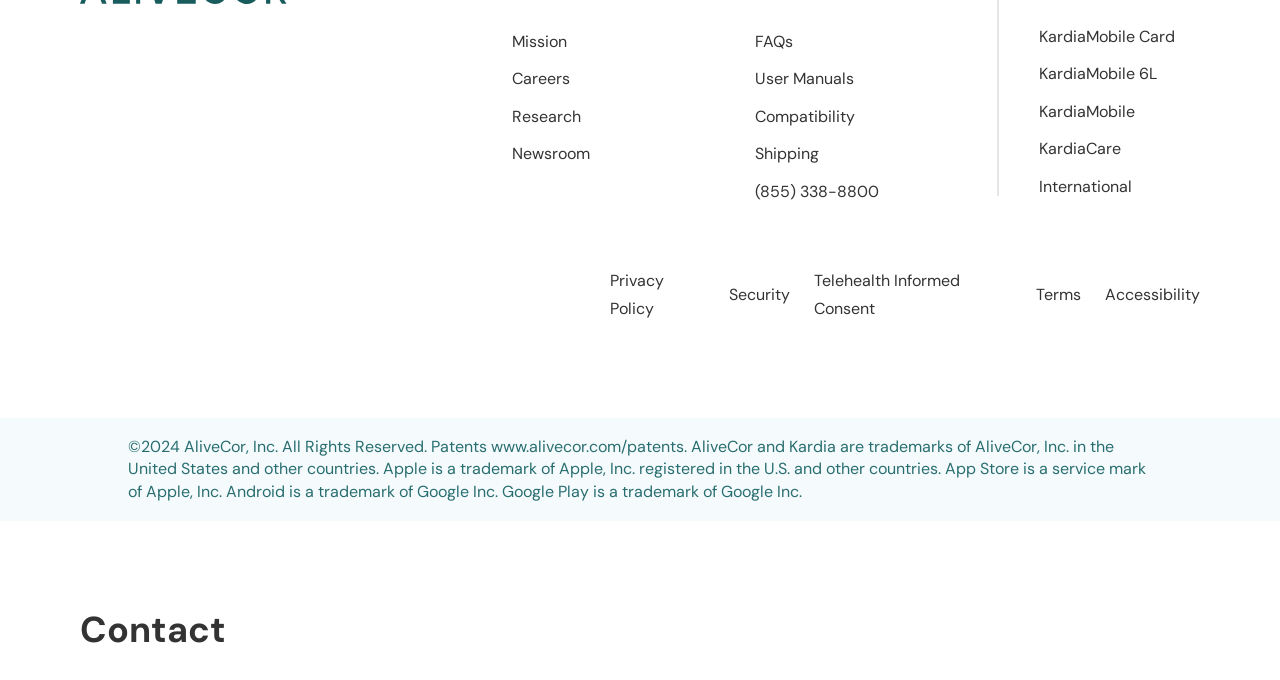Extract the bounding box coordinates for the described element: "(855) 338-8800". The coordinates should be represented as four float numbers between 0 and 1: [left, top, right, bottom].

[0.59, 0.266, 0.686, 0.296]